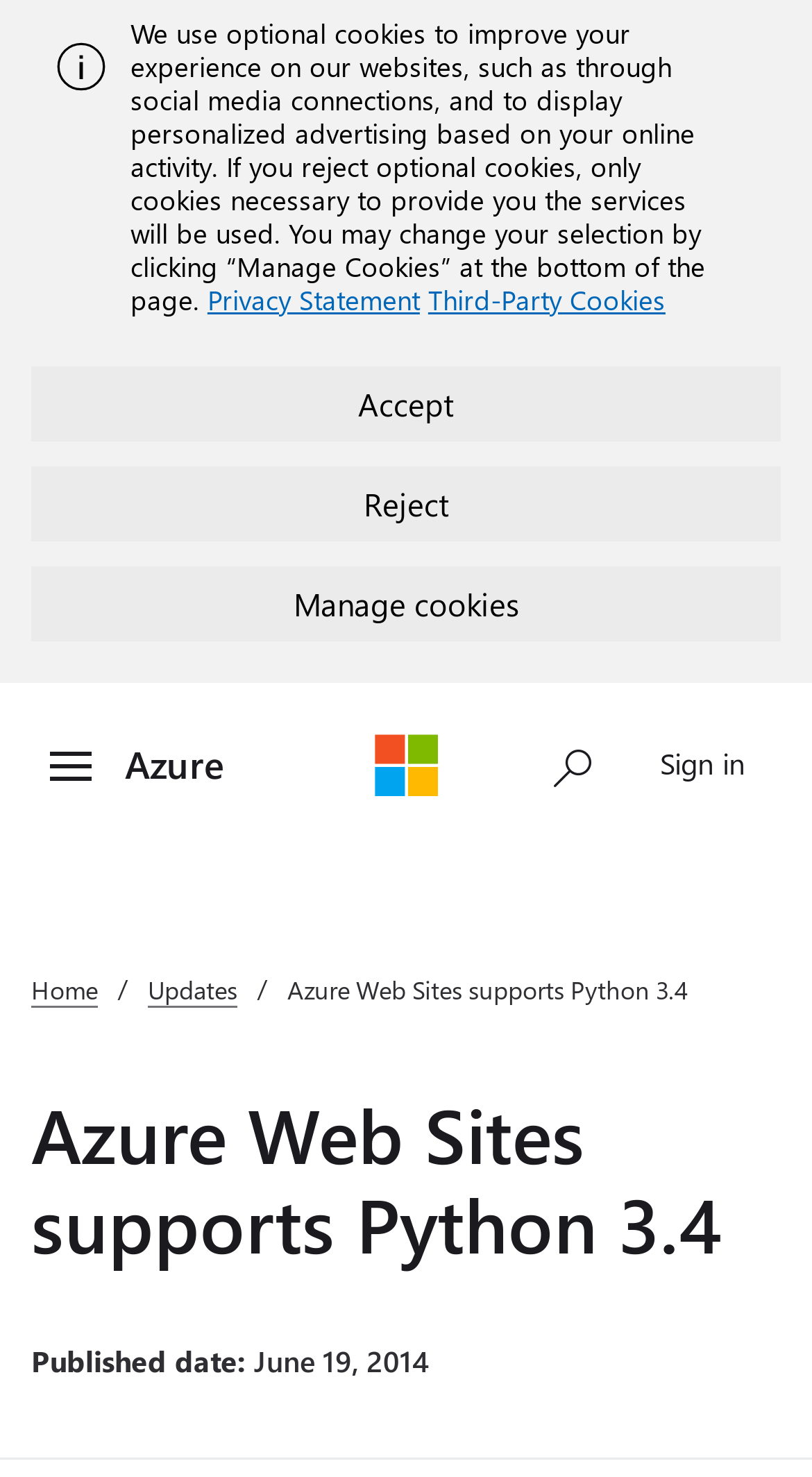Locate the UI element described as follows: "Skip to main content". Return the bounding box coordinates as four float numbers between 0 and 1 in the order [left, top, right, bottom].

[0.0, 0.462, 0.051, 0.491]